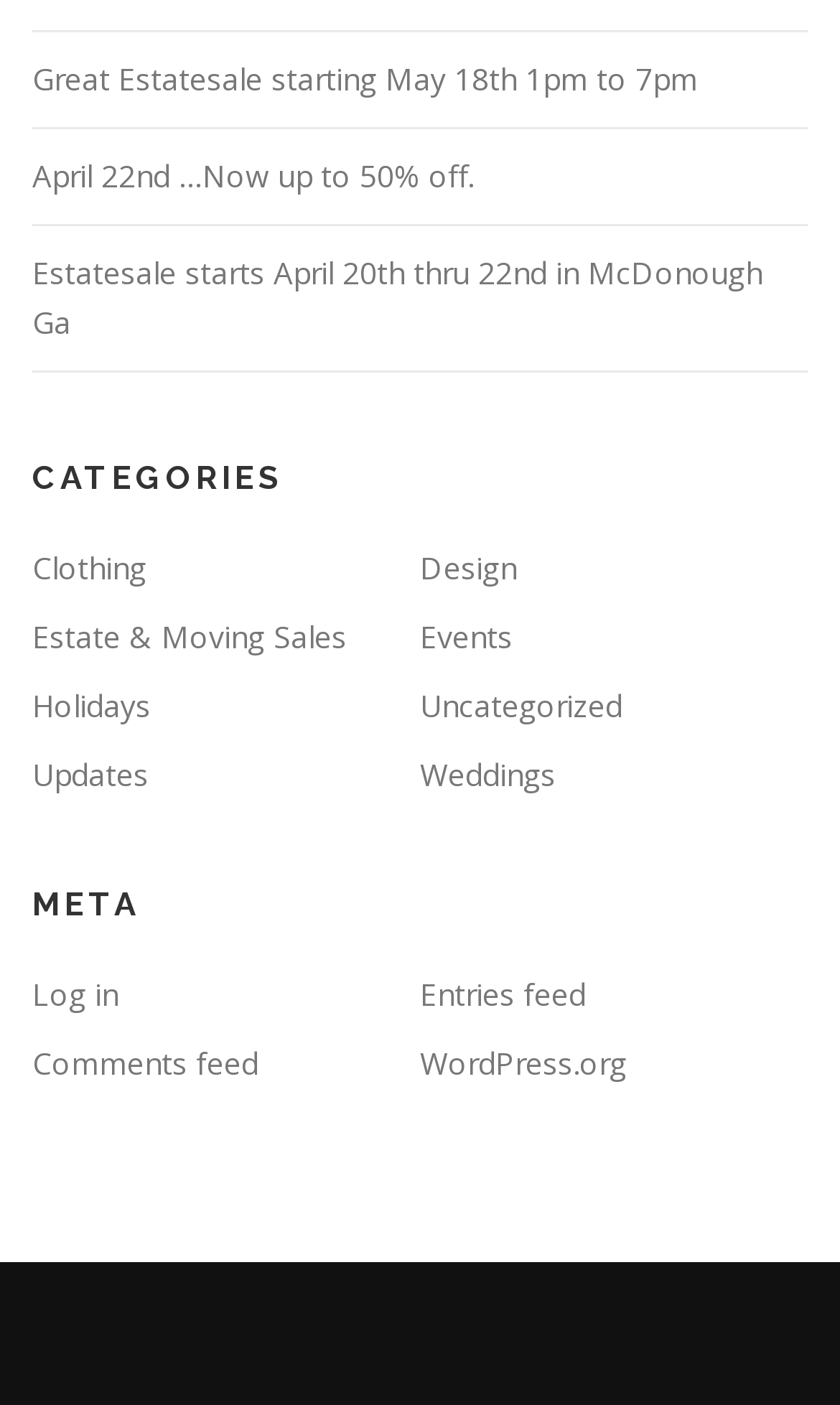Please identify the bounding box coordinates of the element I need to click to follow this instruction: "Read updates".

[0.038, 0.536, 0.177, 0.565]